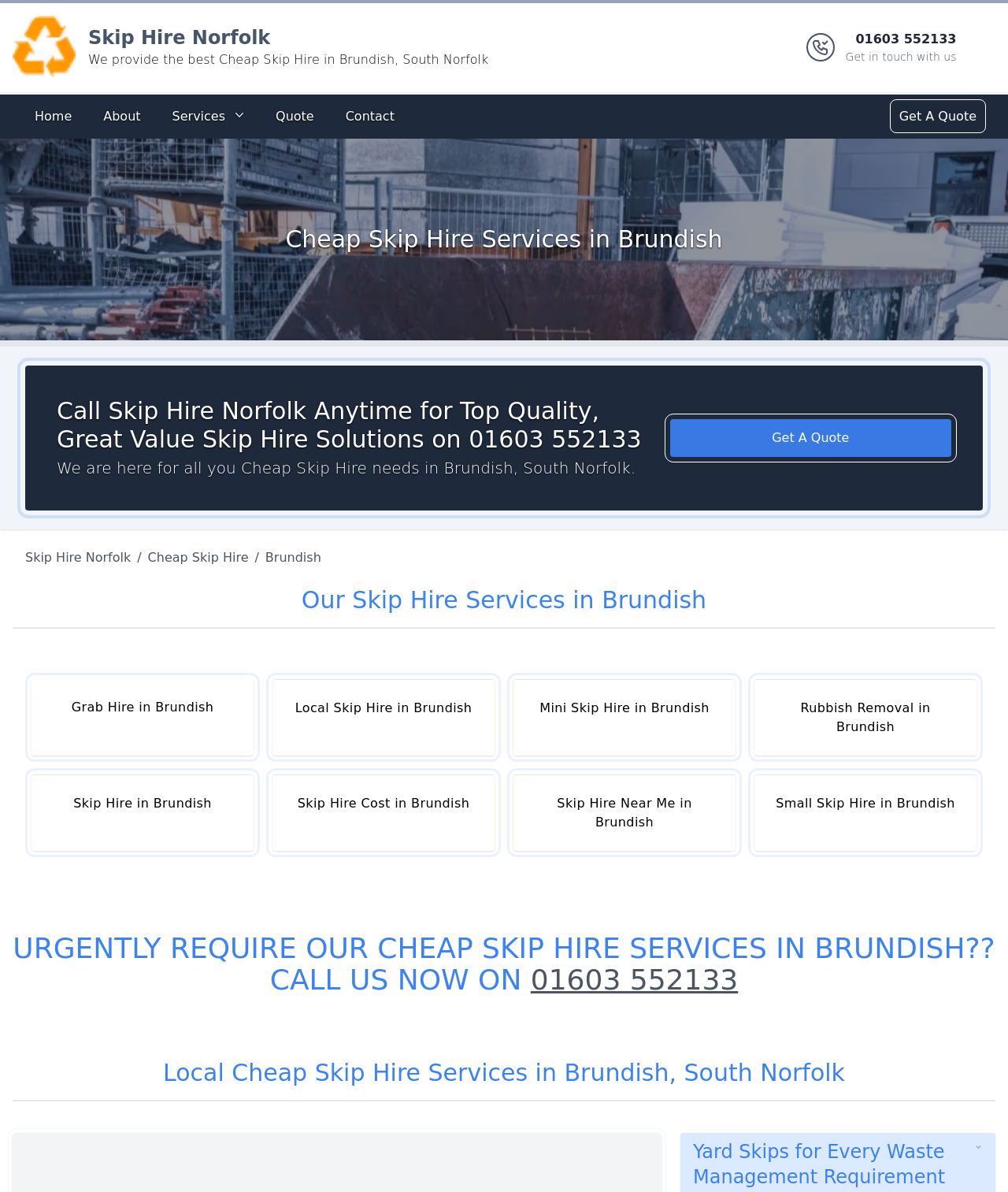What is the location where Skip Hire Norfolk provides its services?
Please respond to the question with a detailed and informative answer.

I found the location by looking at the heading 'Cheap Skip Hire Services in Brundish' and the text 'We are here for all you Cheap Skip Hire needs in Brundish, South Norfolk'.